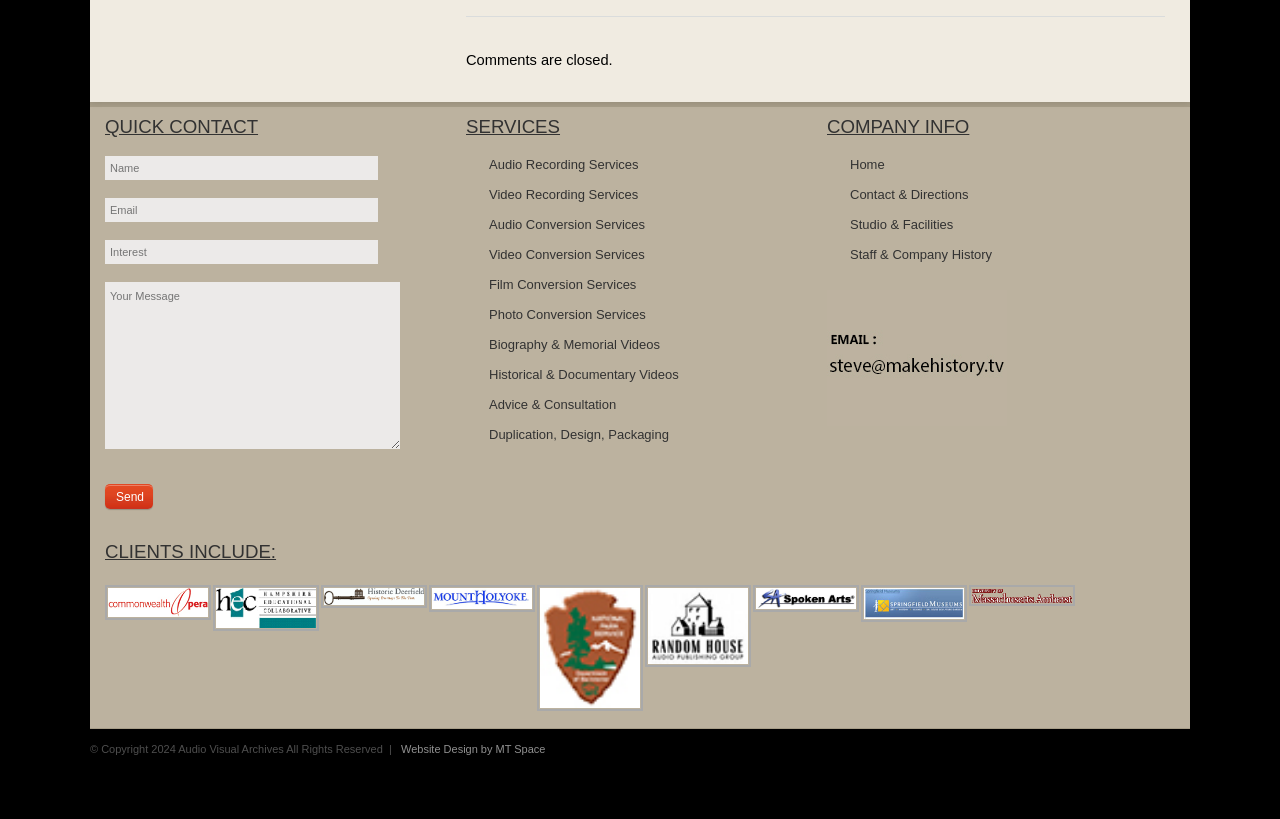Please predict the bounding box coordinates (top-left x, top-left y, bottom-right x, bottom-right y) for the UI element in the screenshot that fits the description: value="Send"

[0.082, 0.591, 0.12, 0.621]